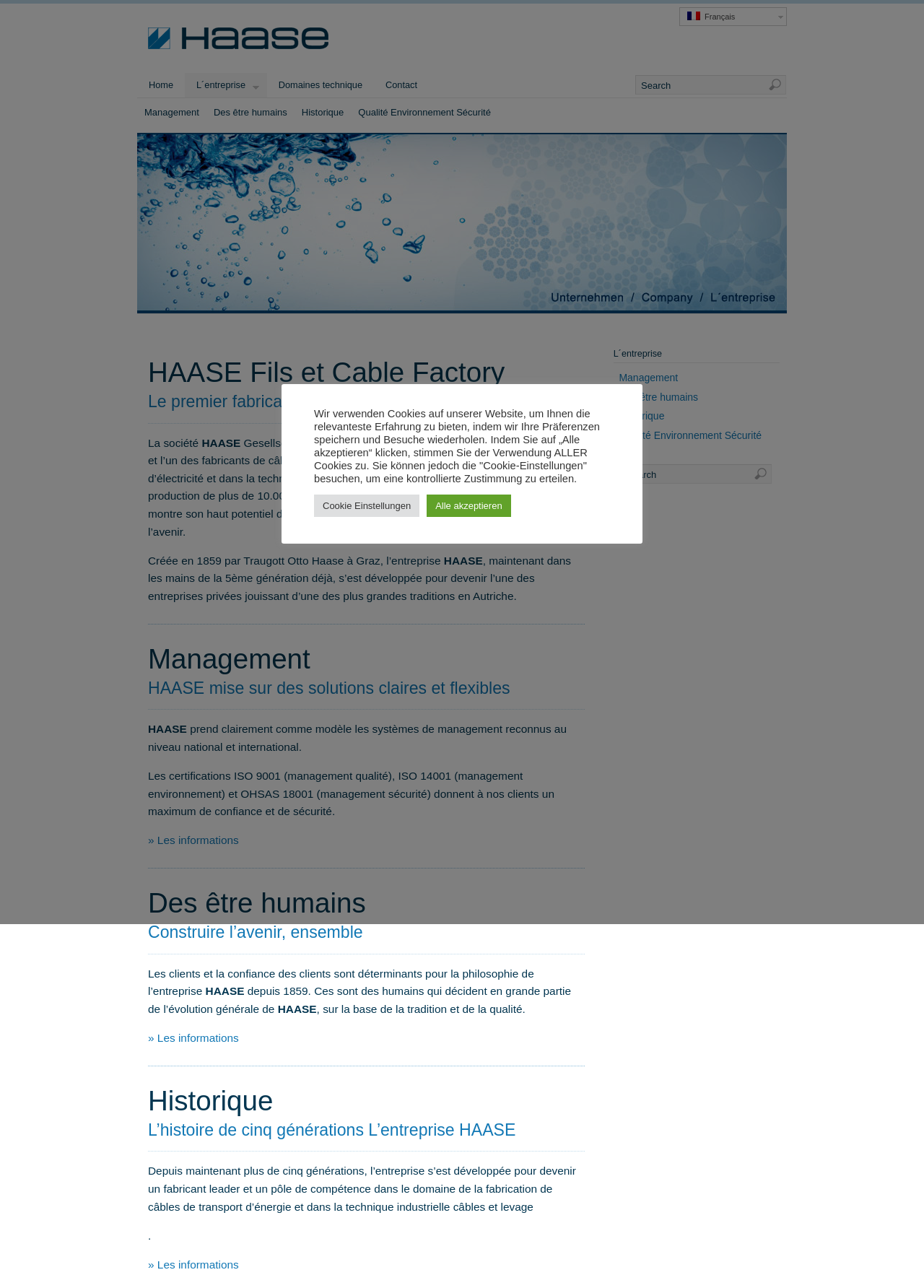What is the year the company was founded?
Please answer the question with a detailed response using the information from the screenshot.

The year the company was founded can be found in the 'Historique' section of the webpage, where it is mentioned that the company was founded by Traugott Otto Haase in 1859.